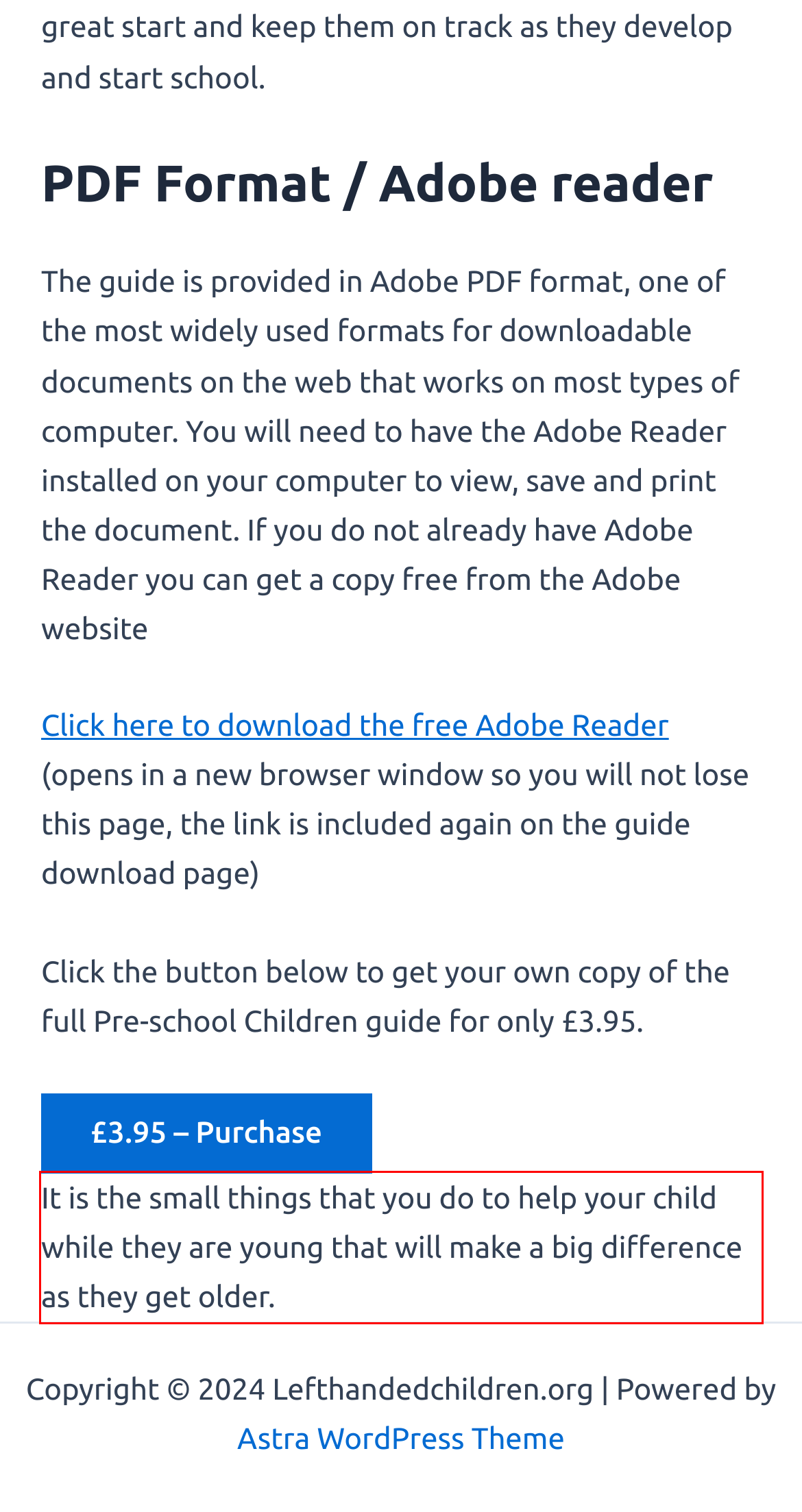Please identify and extract the text from the UI element that is surrounded by a red bounding box in the provided webpage screenshot.

It is the small things that you do to help your child while they are young that will make a big difference as they get older.